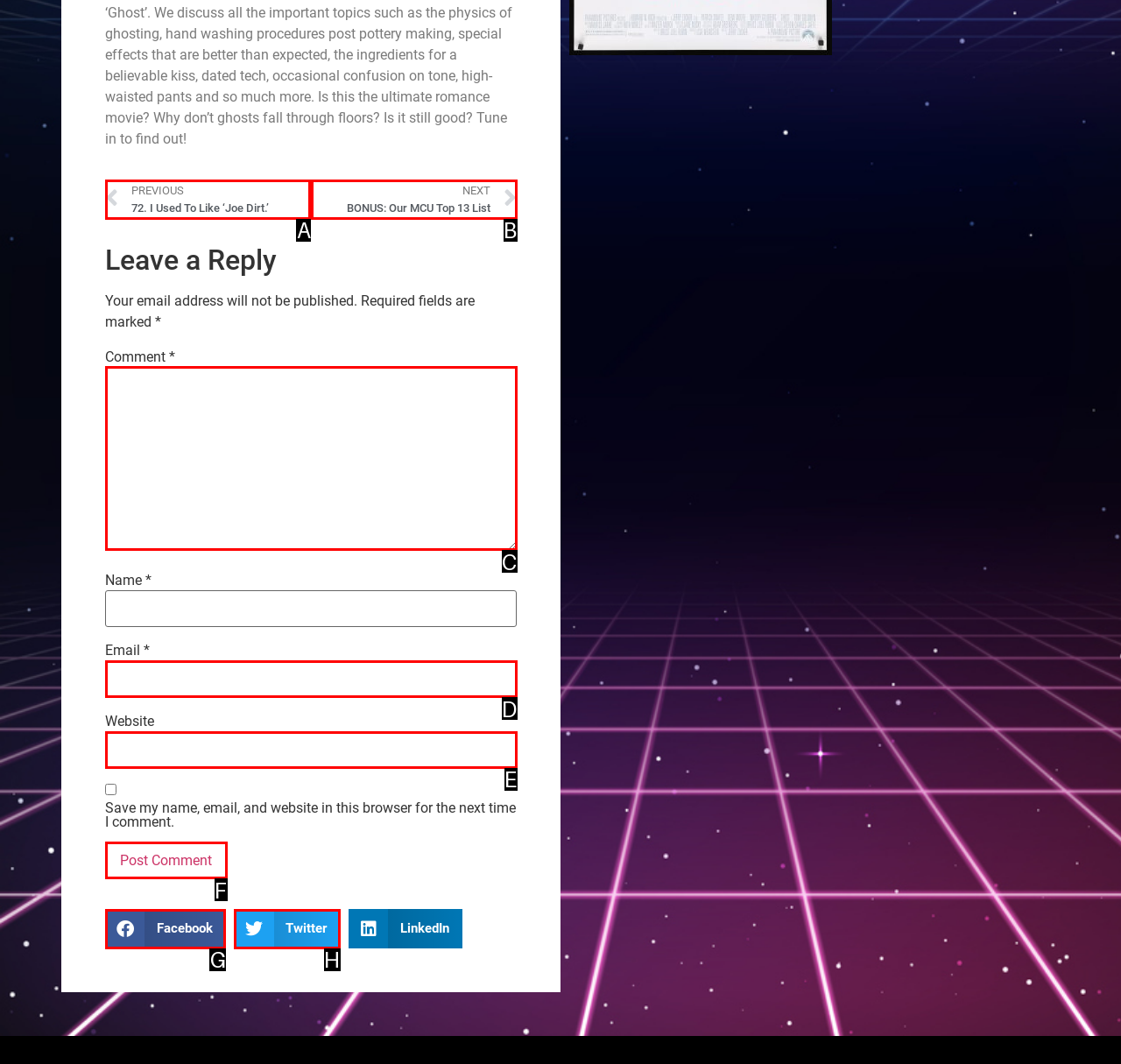Which HTML element matches the description: parent_node: Website name="url" the best? Answer directly with the letter of the chosen option.

E